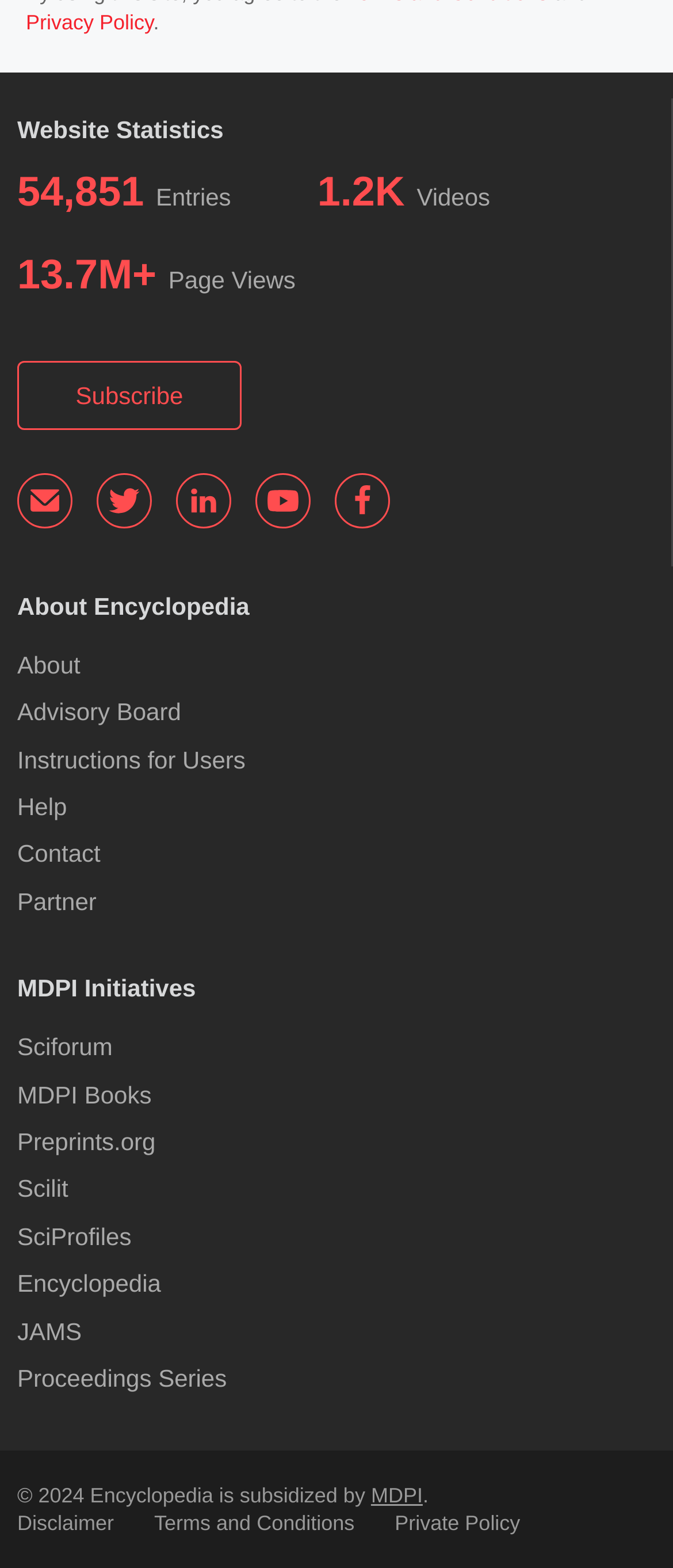Please provide a comprehensive answer to the question based on the screenshot: What is the name of the organization subsidizing the encyclopedia?

I found the answer by looking at the static text '© 2024 Encyclopedia is subsidized by' and the link 'MDPI' which is located next to it.